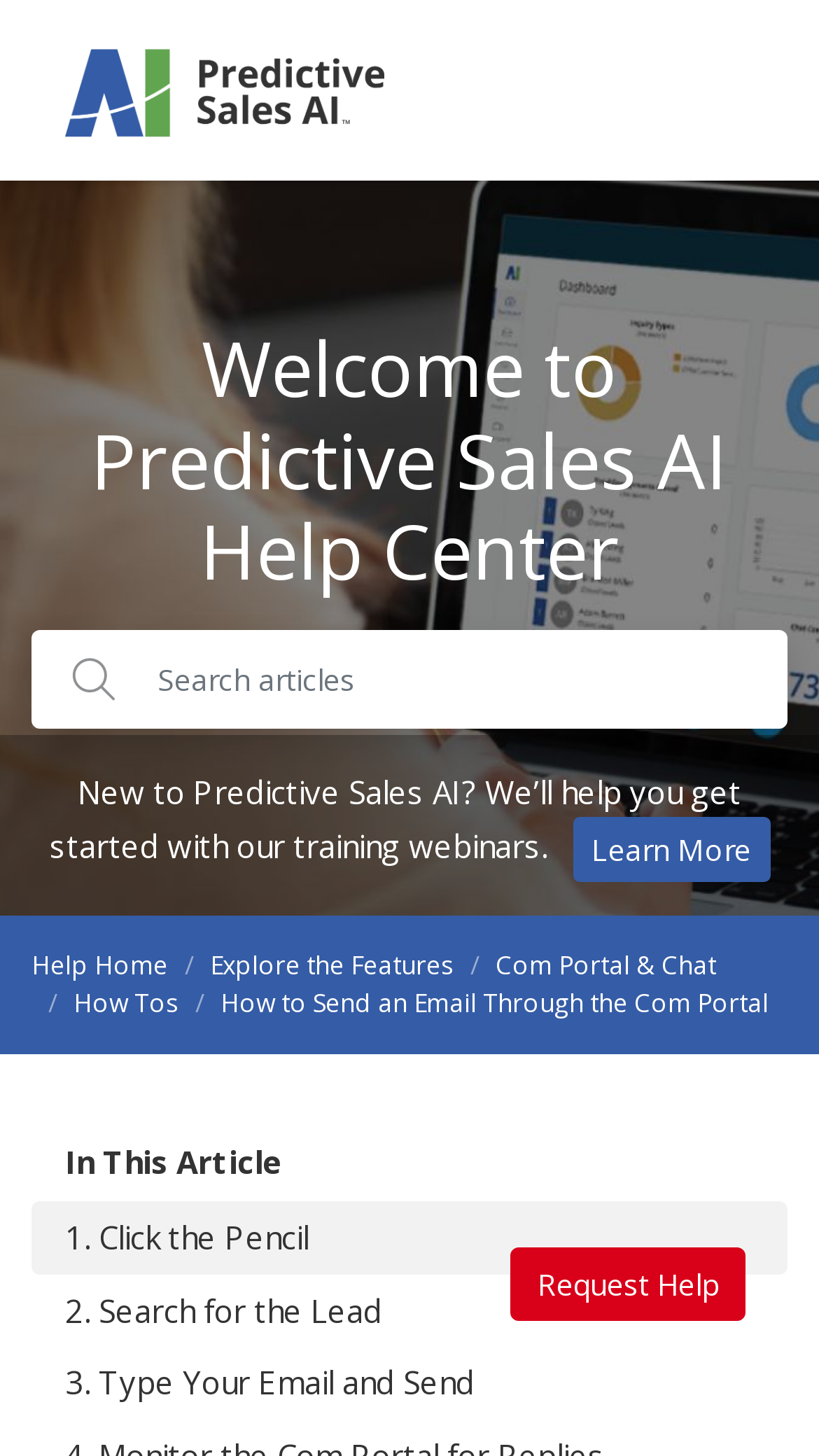What is the text above the search textbox? Using the information from the screenshot, answer with a single word or phrase.

Search